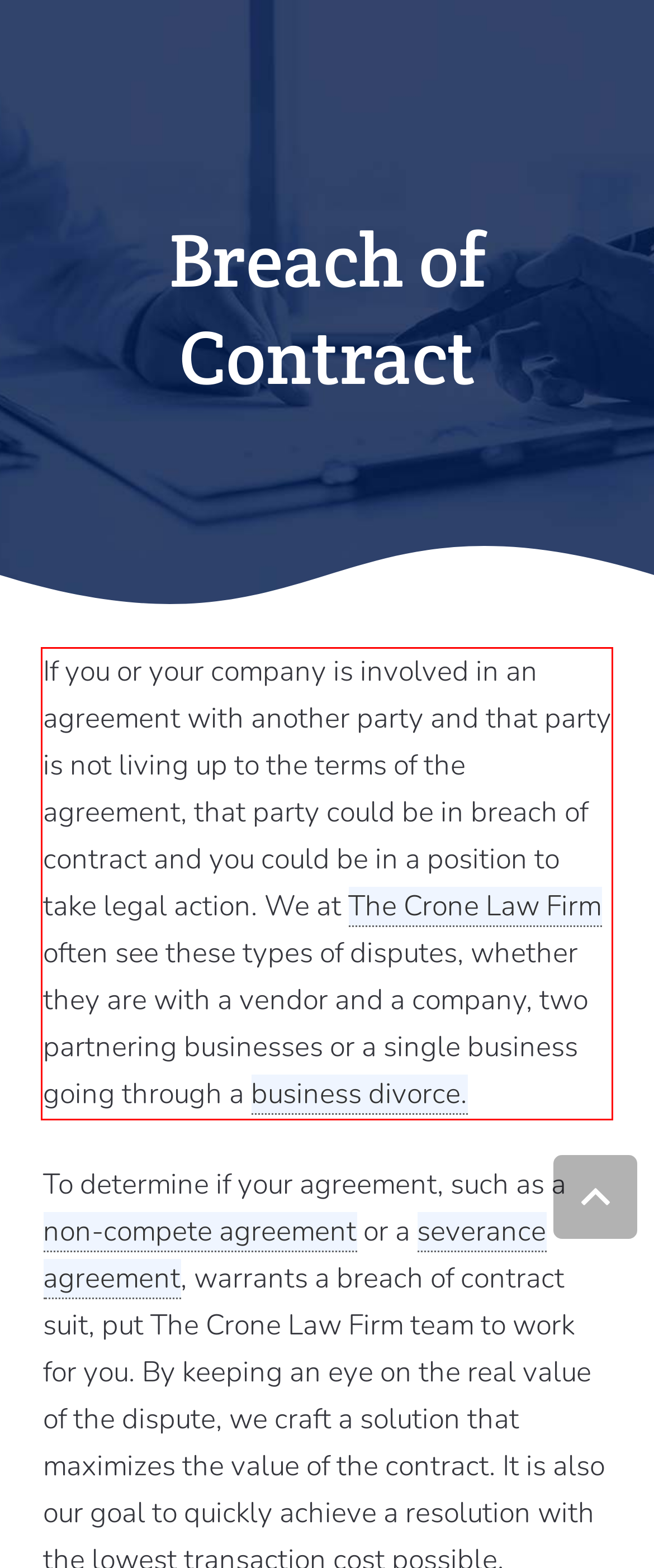From the provided screenshot, extract the text content that is enclosed within the red bounding box.

If you or your company is involved in an agreement with another party and that party is not living up to the terms of the agreement, that party could be in breach of contract and you could be in a position to take legal action. We at The Crone Law Firm often see these types of disputes, whether they are with a vendor and a company, two partnering businesses or a single business going through a business divorce.